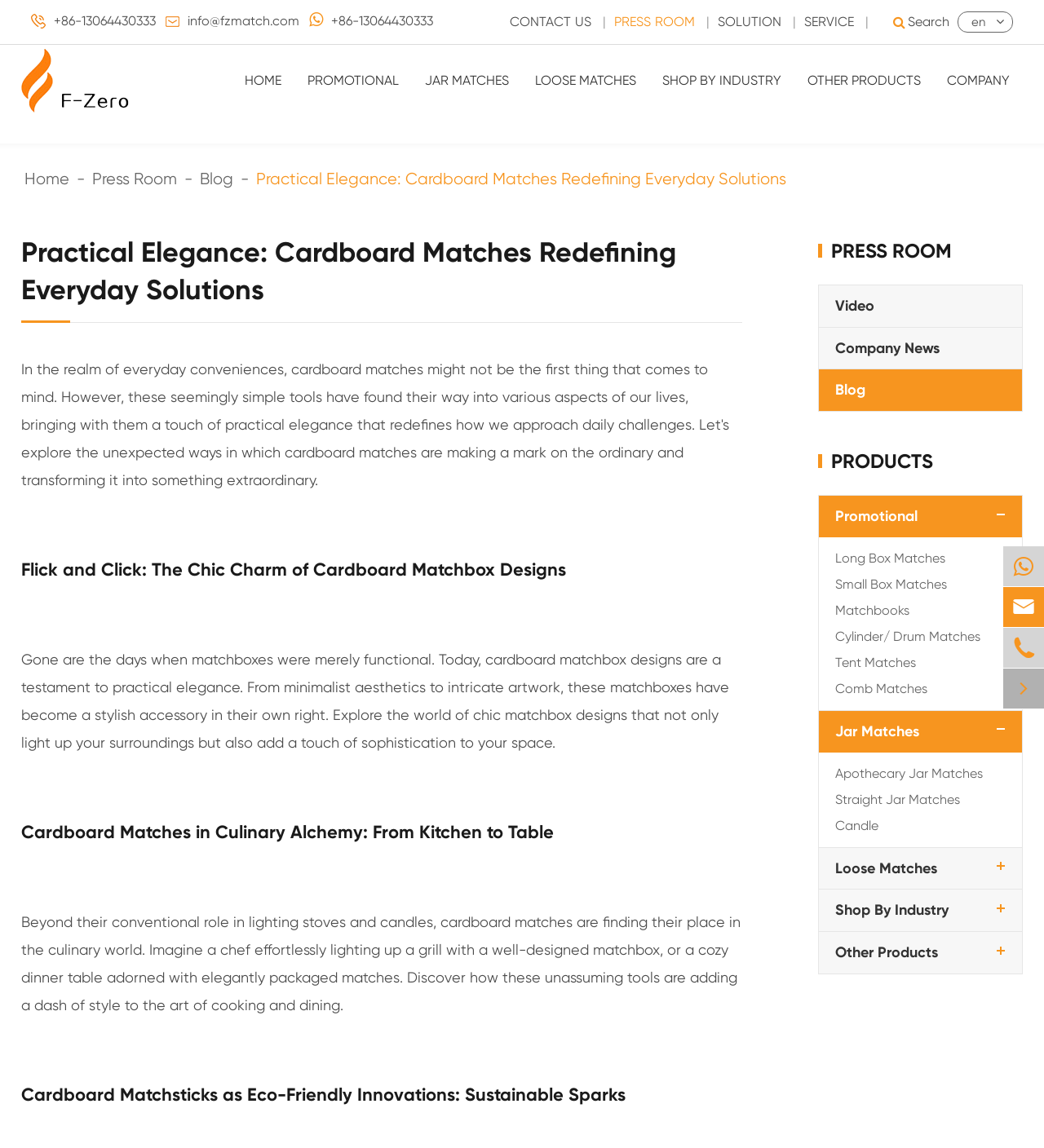Pinpoint the bounding box coordinates of the element you need to click to execute the following instruction: "Go to Home page". The bounding box should be represented by four float numbers between 0 and 1, in the format [left, top, right, bottom].

[0.235, 0.039, 0.27, 0.102]